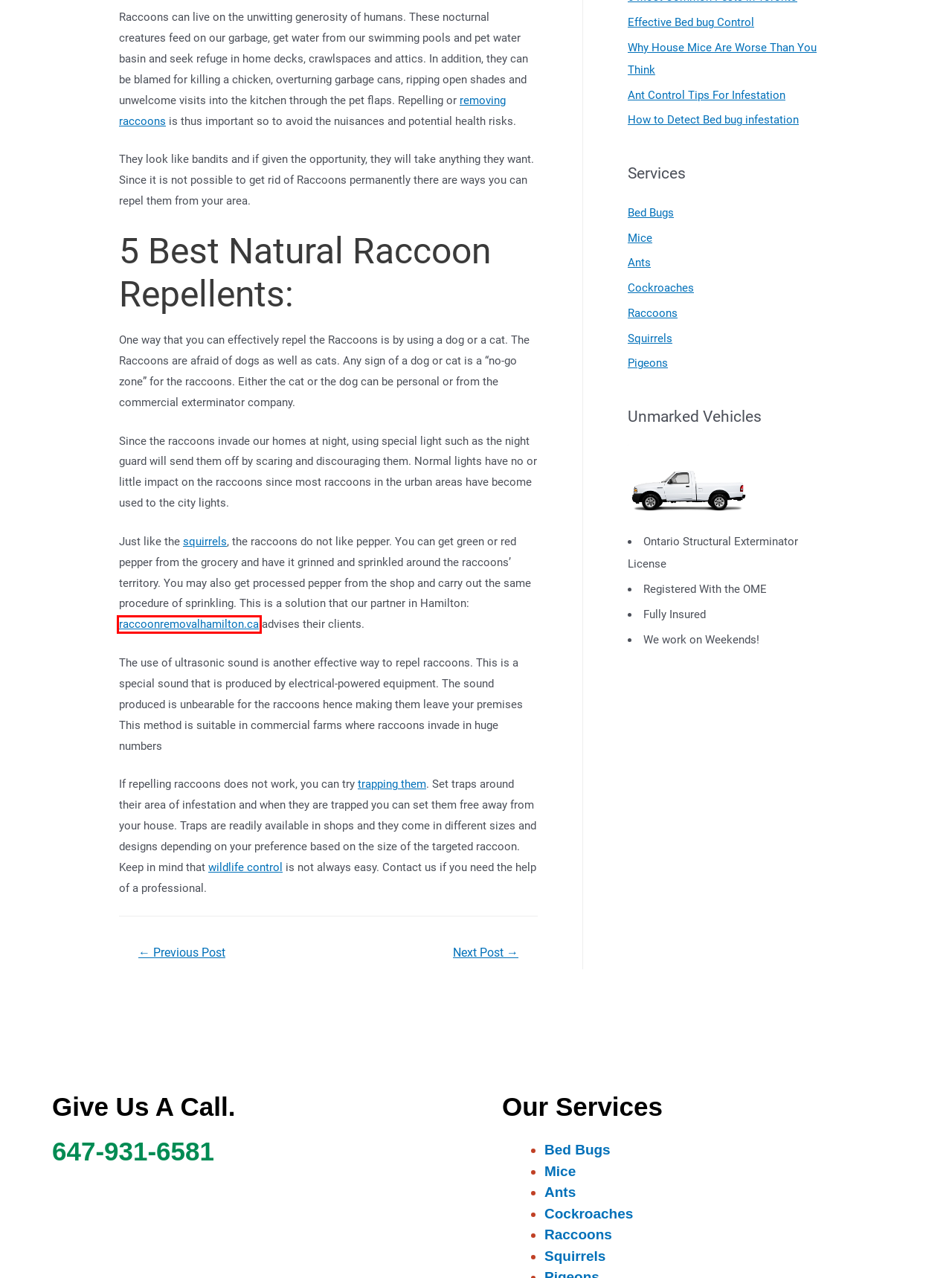You have a screenshot of a webpage with an element surrounded by a red bounding box. Choose the webpage description that best describes the new page after clicking the element inside the red bounding box. Here are the candidates:
A. Raccoon Removal Hamilton - Raccoon Control Professionals
B. Checking For Bed Bugs
C. Ant Control Tips For Infestation
D. Why House Mice Are Worse Than You Think
E. Natural Squirrel Repellent Ideas
F. Effective Bed bug Control
G. How to Detect Bed bug infestation
H. Simple and Effective Ways to Prevent a Rat Infestation

A